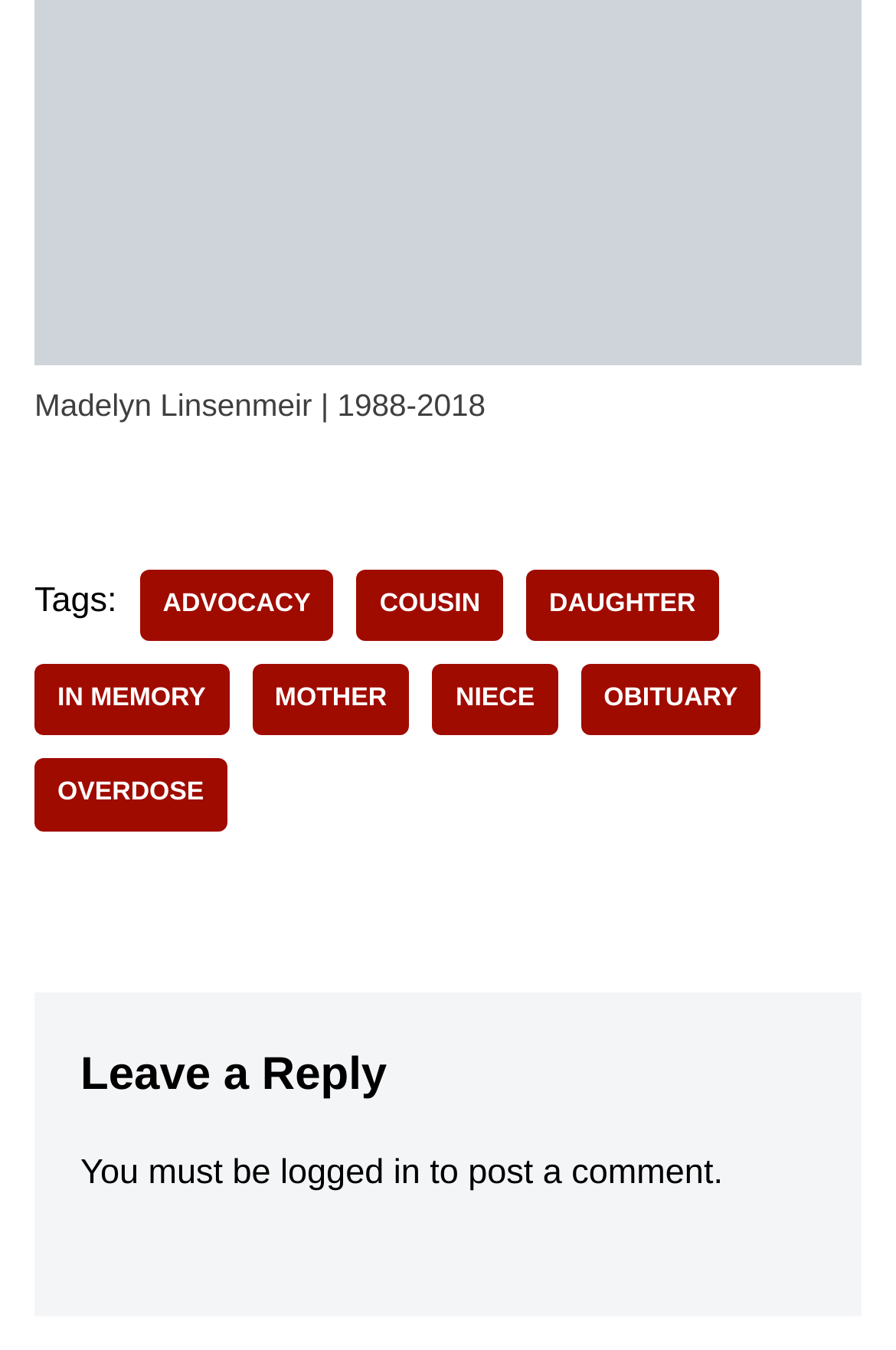Please mark the clickable region by giving the bounding box coordinates needed to complete this instruction: "Click on the OVERDOSE tag".

[0.038, 0.562, 0.253, 0.615]